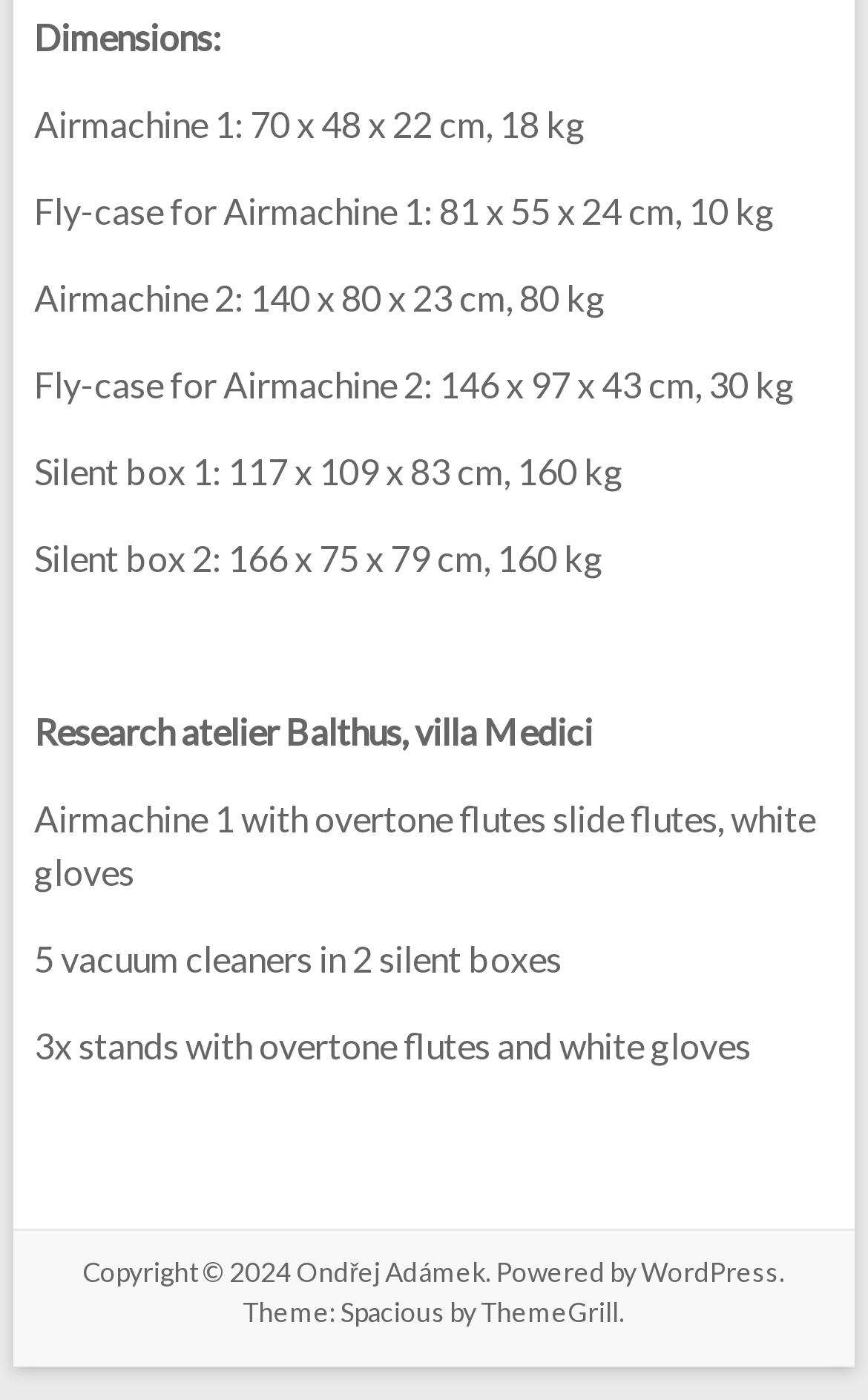Find the bounding box coordinates for the UI element that matches this description: "Ondřej Adámek".

[0.341, 0.897, 0.559, 0.921]